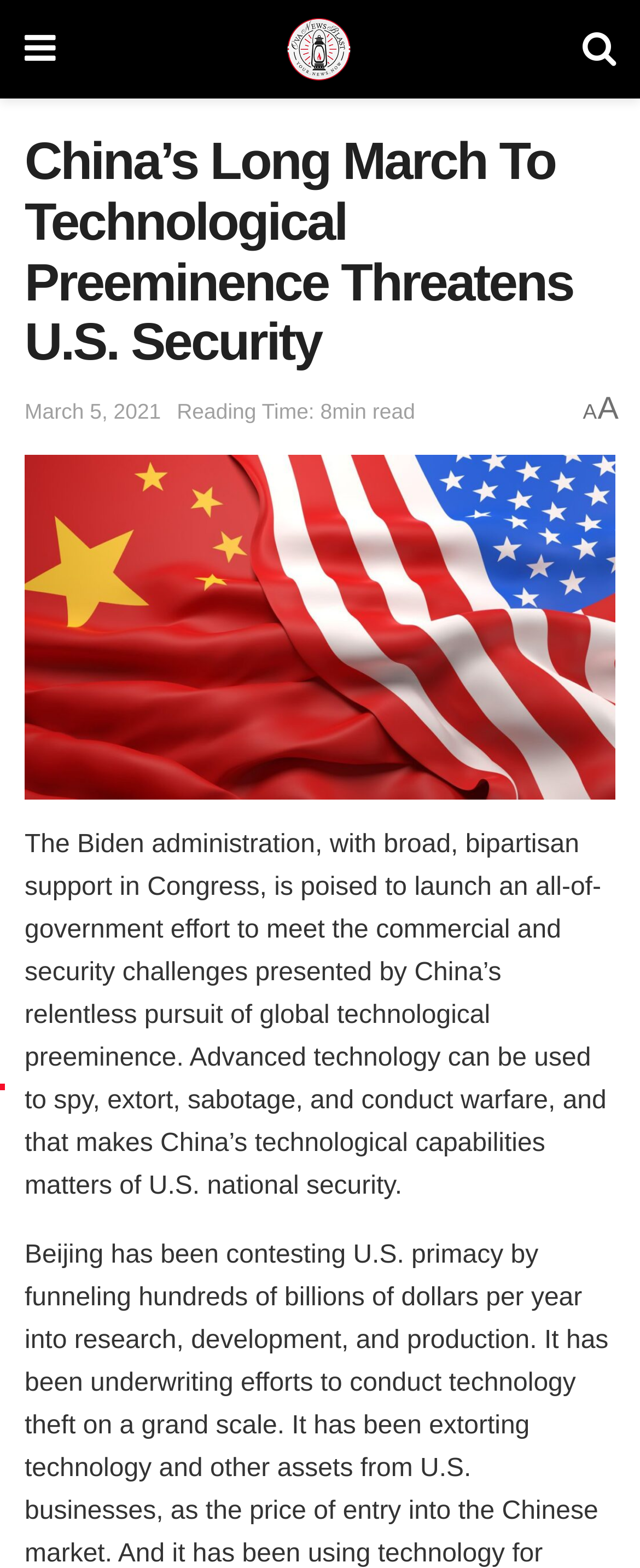What is the purpose of advanced technology according to the article?
Answer the question with a detailed explanation, including all necessary information.

The purpose of advanced technology is mentioned in the article's content, where it is stated that advanced technology can be used for spying, extortion, sabotage, and warfare, making it a matter of U.S. national security.